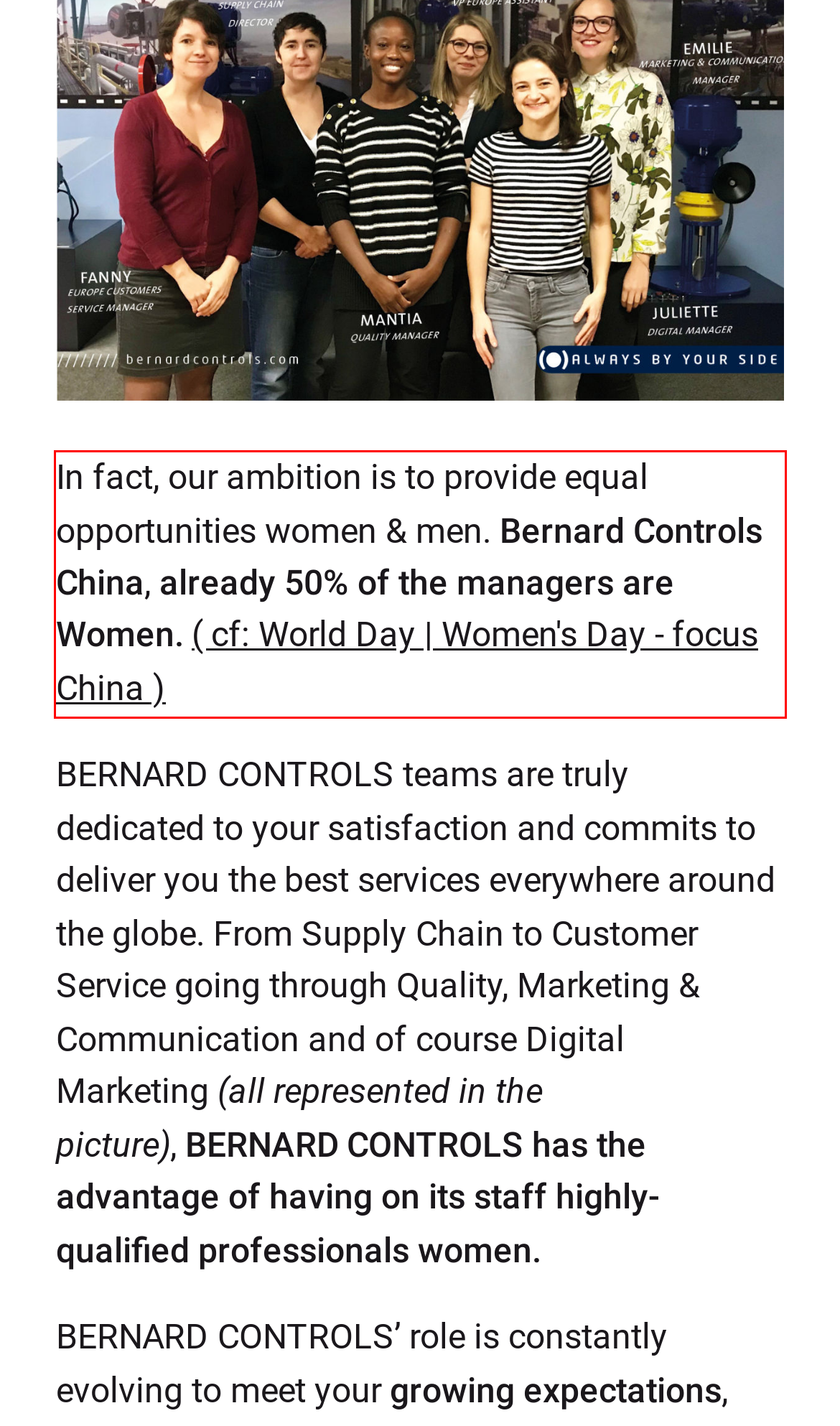Your task is to recognize and extract the text content from the UI element enclosed in the red bounding box on the webpage screenshot.

In fact, our ambition is to provide equal opportunities women & men. Bernard Controls China, already 50% of the managers are Women. ( cf: World Day | Women's Day - focus China )